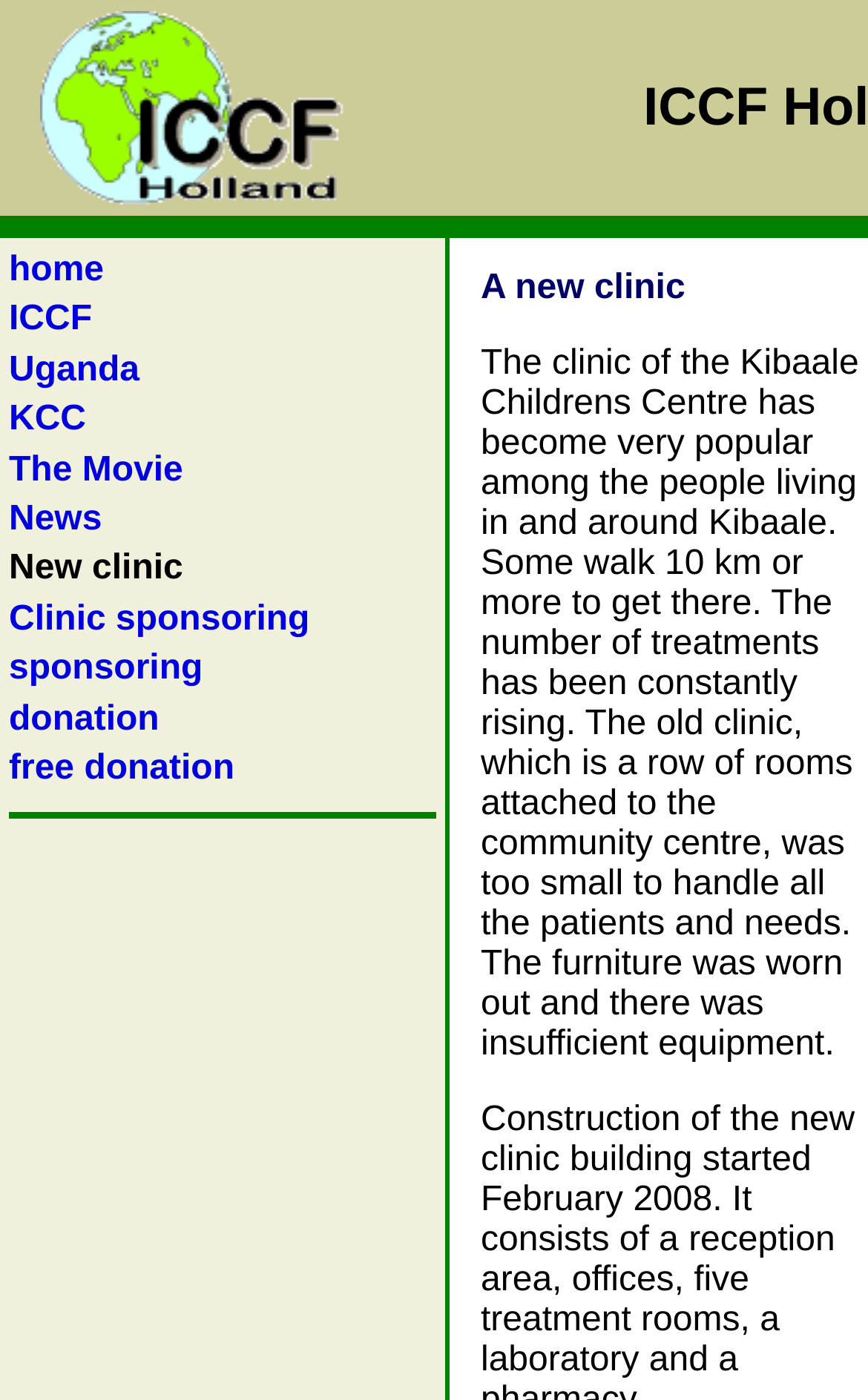Provide a brief response in the form of a single word or phrase:
What is the text below the top navigation menu?

New clinic